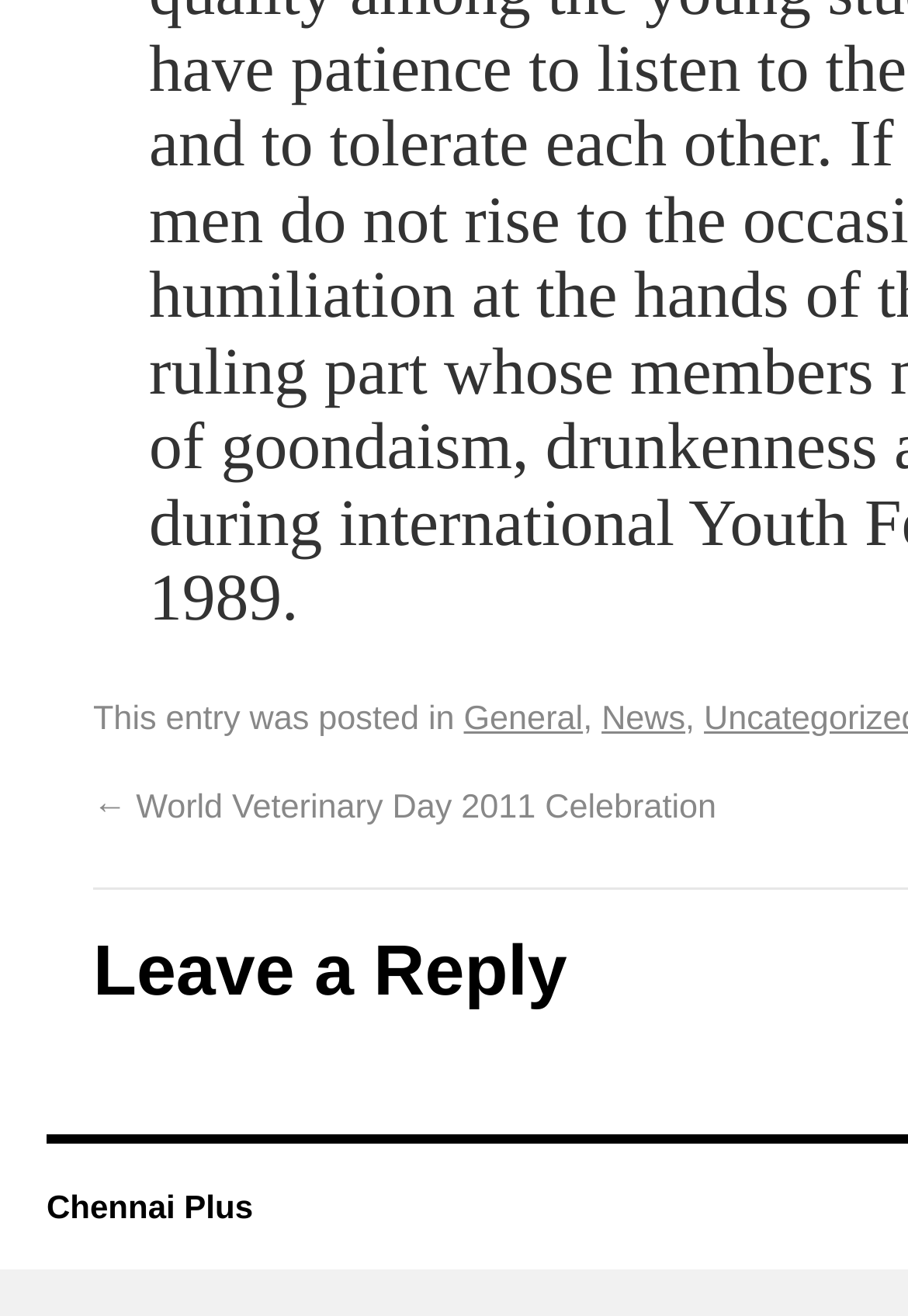Please find the bounding box coordinates (top-left x, top-left y, bottom-right x, bottom-right y) in the screenshot for the UI element described as follows: General

[0.511, 0.532, 0.642, 0.561]